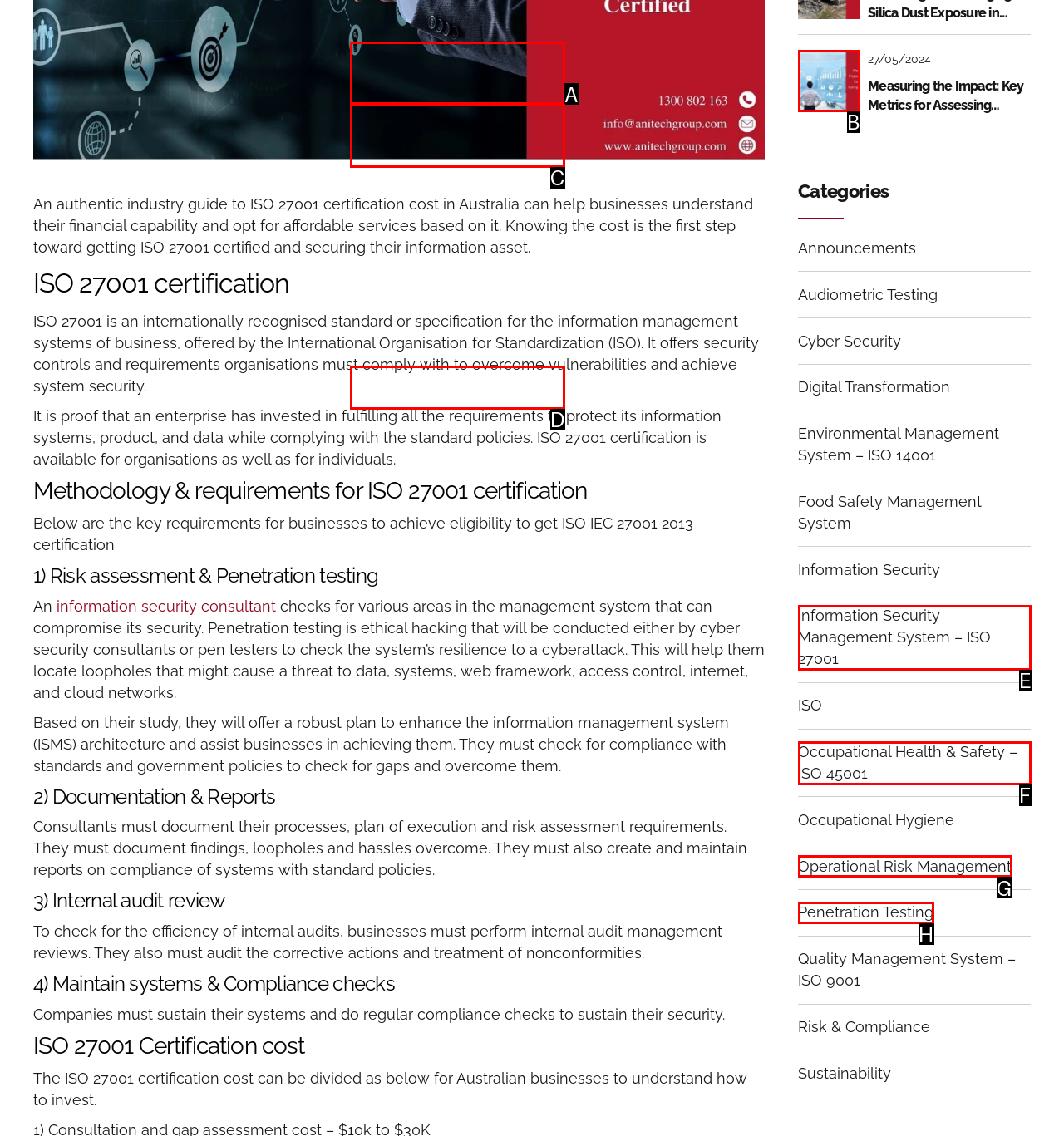Find the UI element described as: douglas county
Reply with the letter of the appropriate option.

None